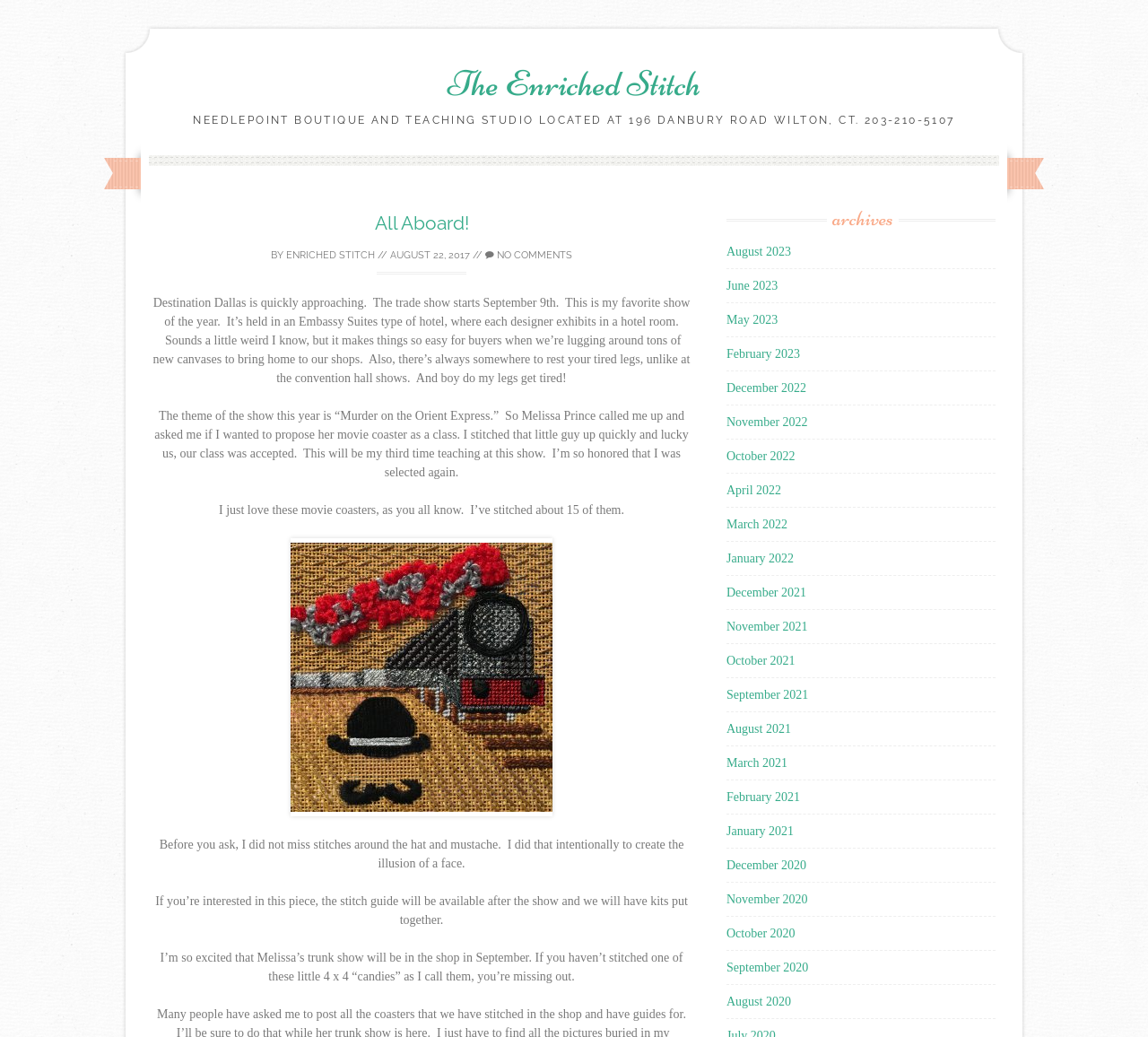Please specify the bounding box coordinates for the clickable region that will help you carry out the instruction: "Search for a celebrity".

None